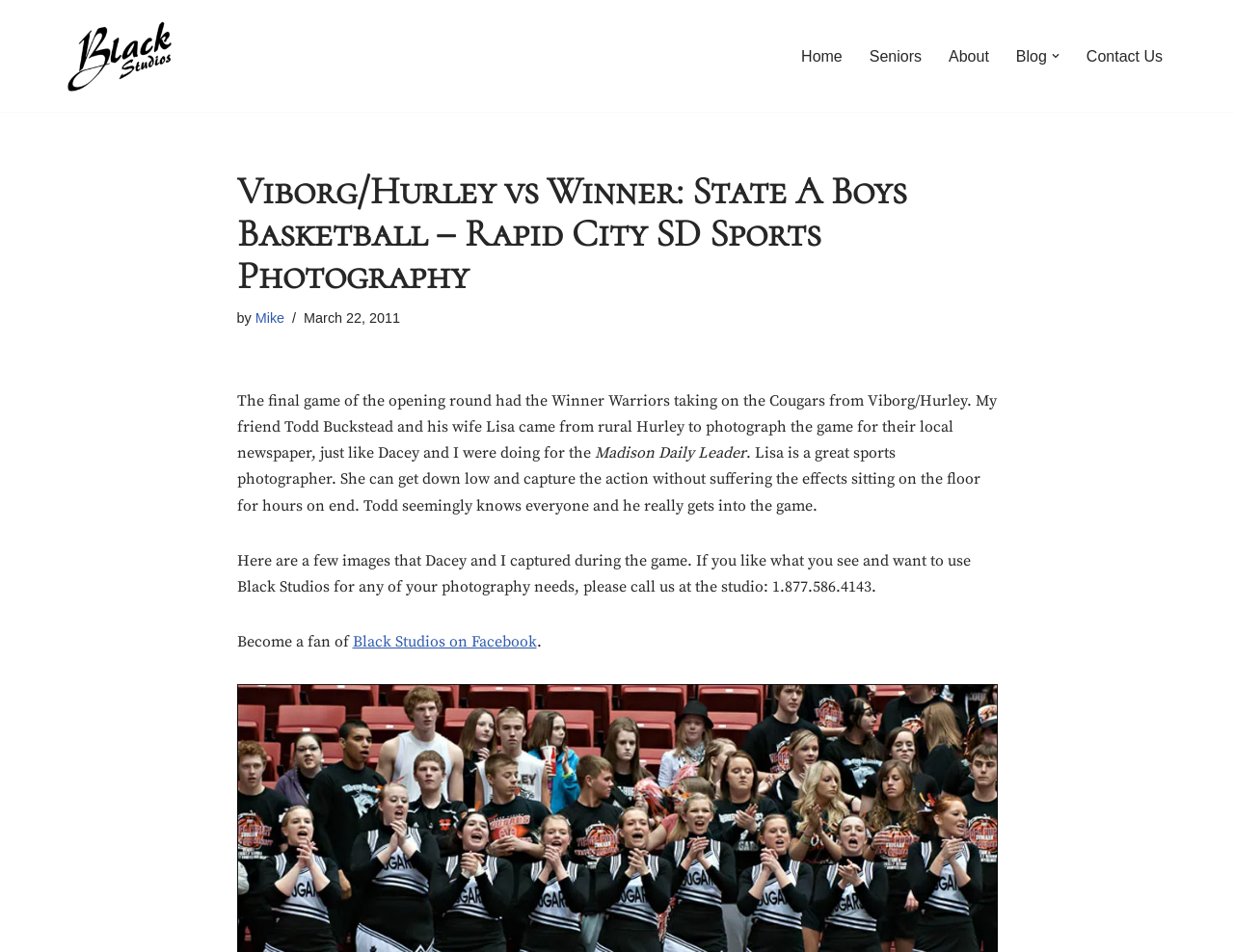Determine the bounding box coordinates of the section to be clicked to follow the instruction: "Read the 'Blog'". The coordinates should be given as four float numbers between 0 and 1, formatted as [left, top, right, bottom].

[0.823, 0.045, 0.848, 0.072]